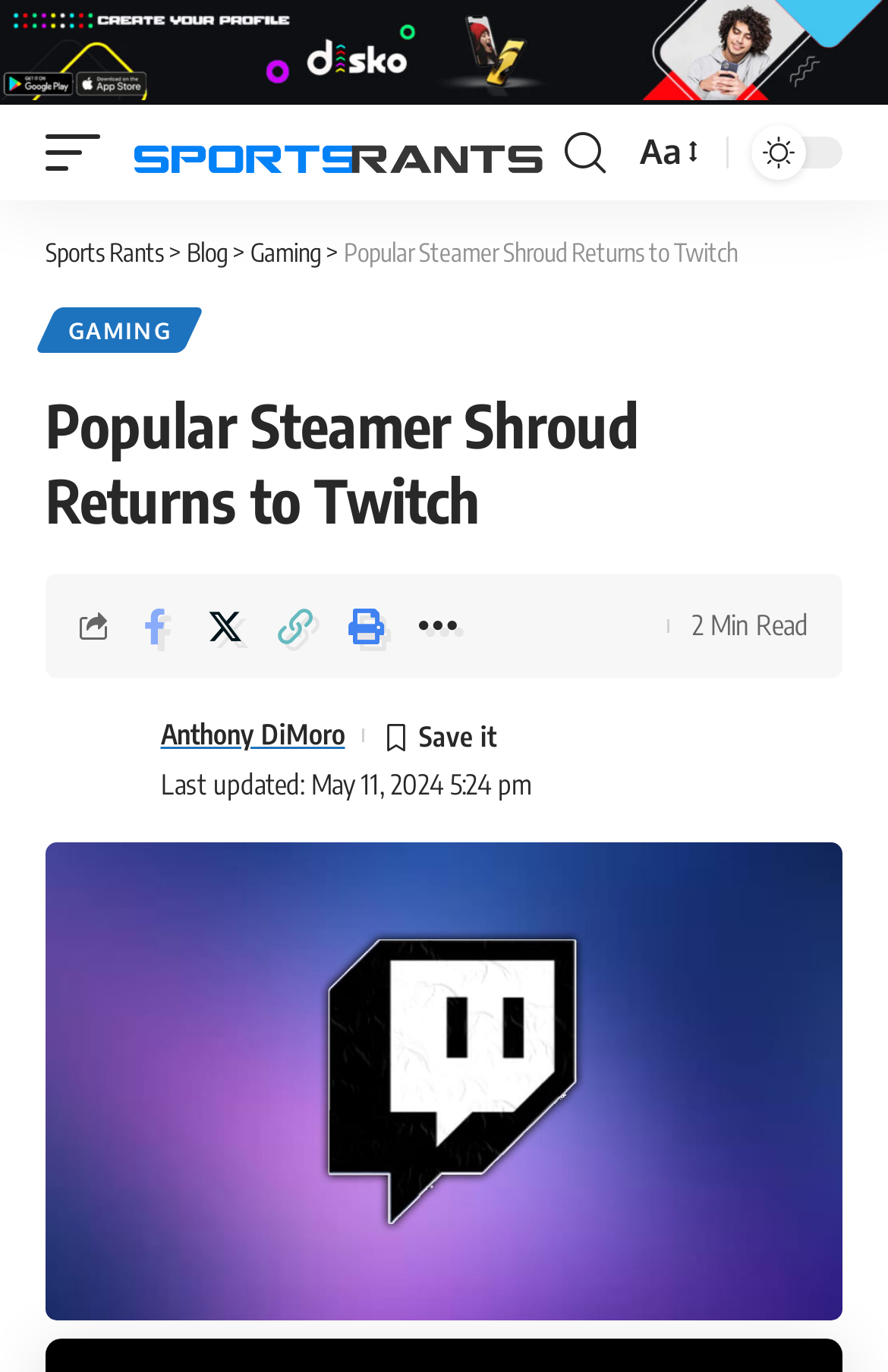Extract the primary headline from the webpage and present its text.

Popular Steamer Shroud Returns to Twitch